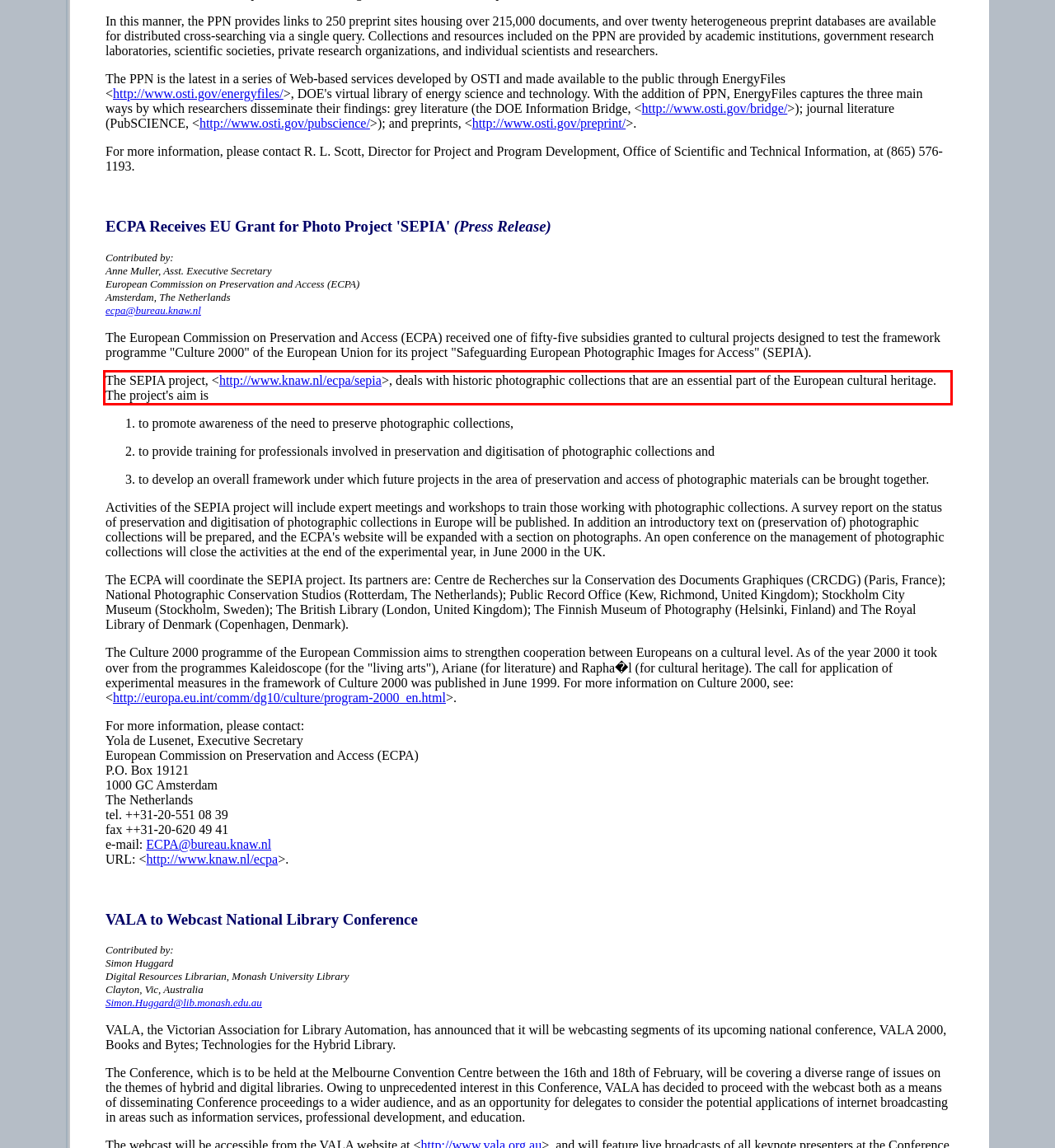You have a screenshot of a webpage with a UI element highlighted by a red bounding box. Use OCR to obtain the text within this highlighted area.

The SEPIA project, <http://www.knaw.nl/ecpa/sepia>, deals with historic photographic collections that are an essential part of the European cultural heritage. The project's aim is